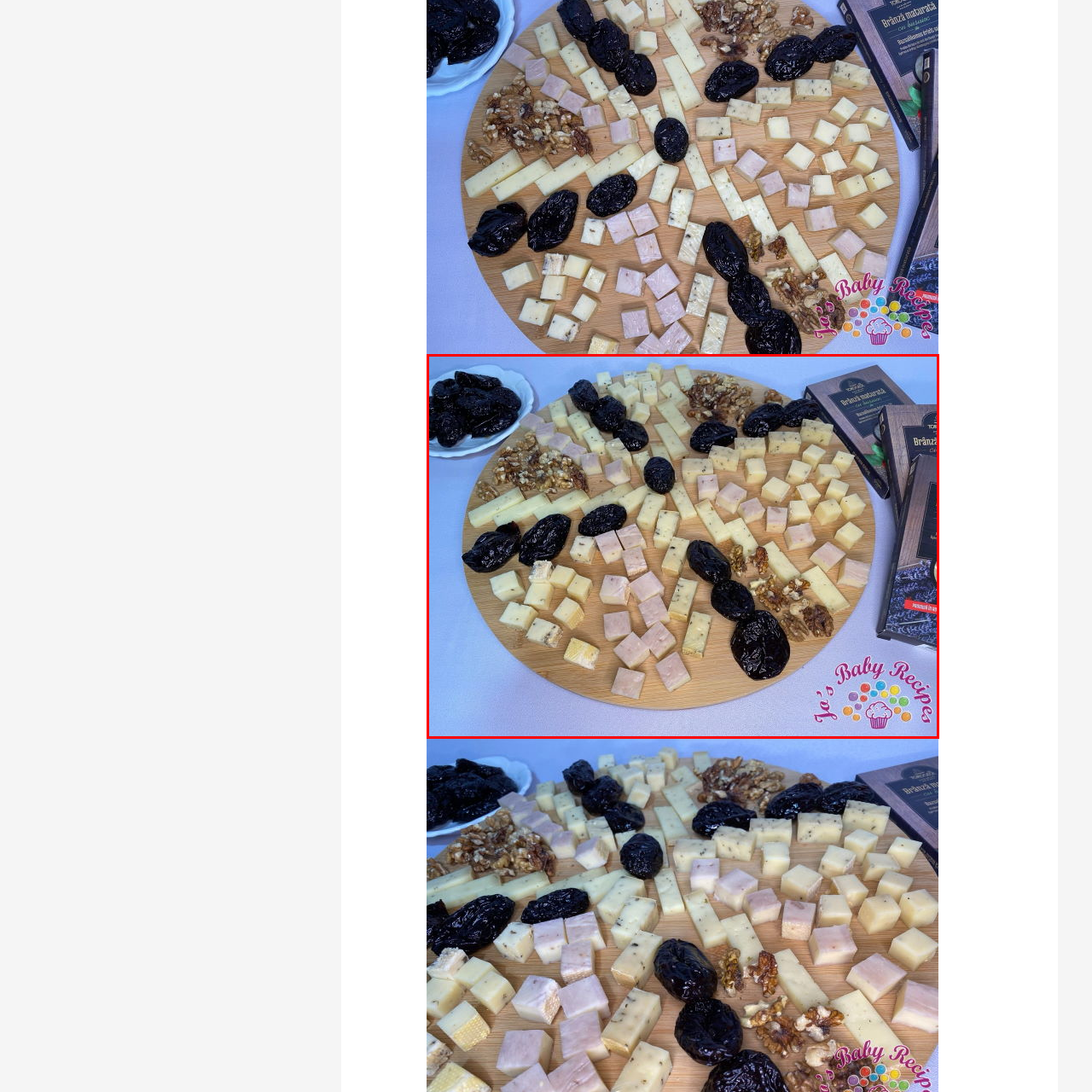What is the color of the prunes?
Concentrate on the image within the red bounding box and respond to the question with a detailed explanation based on the visual information provided.

The caption describes the prunes as 'glossy, dark', which indicates that they have a dark color.